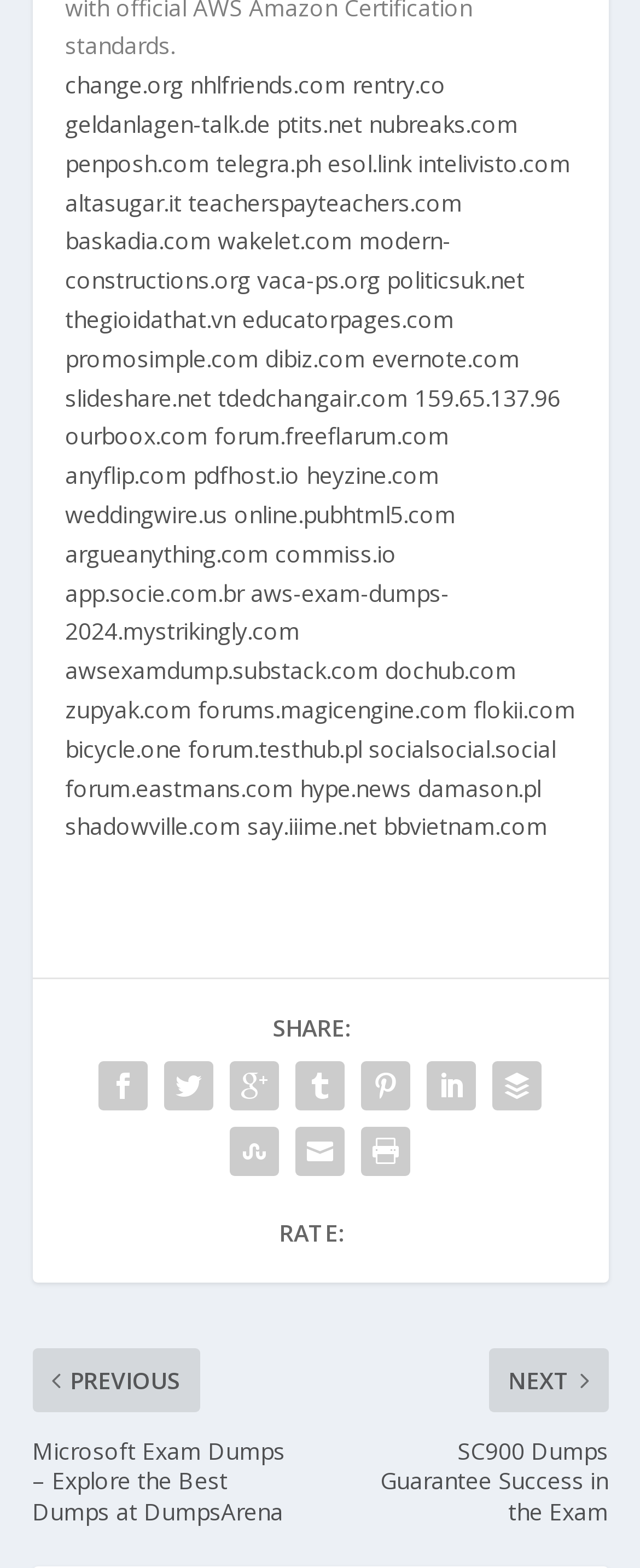What is the first link on the webpage?
Please analyze the image and answer the question with as much detail as possible.

The first link on the webpage is 'change.org' which is located at the top-left corner of the webpage with a bounding box of [0.101, 0.044, 0.286, 0.064].